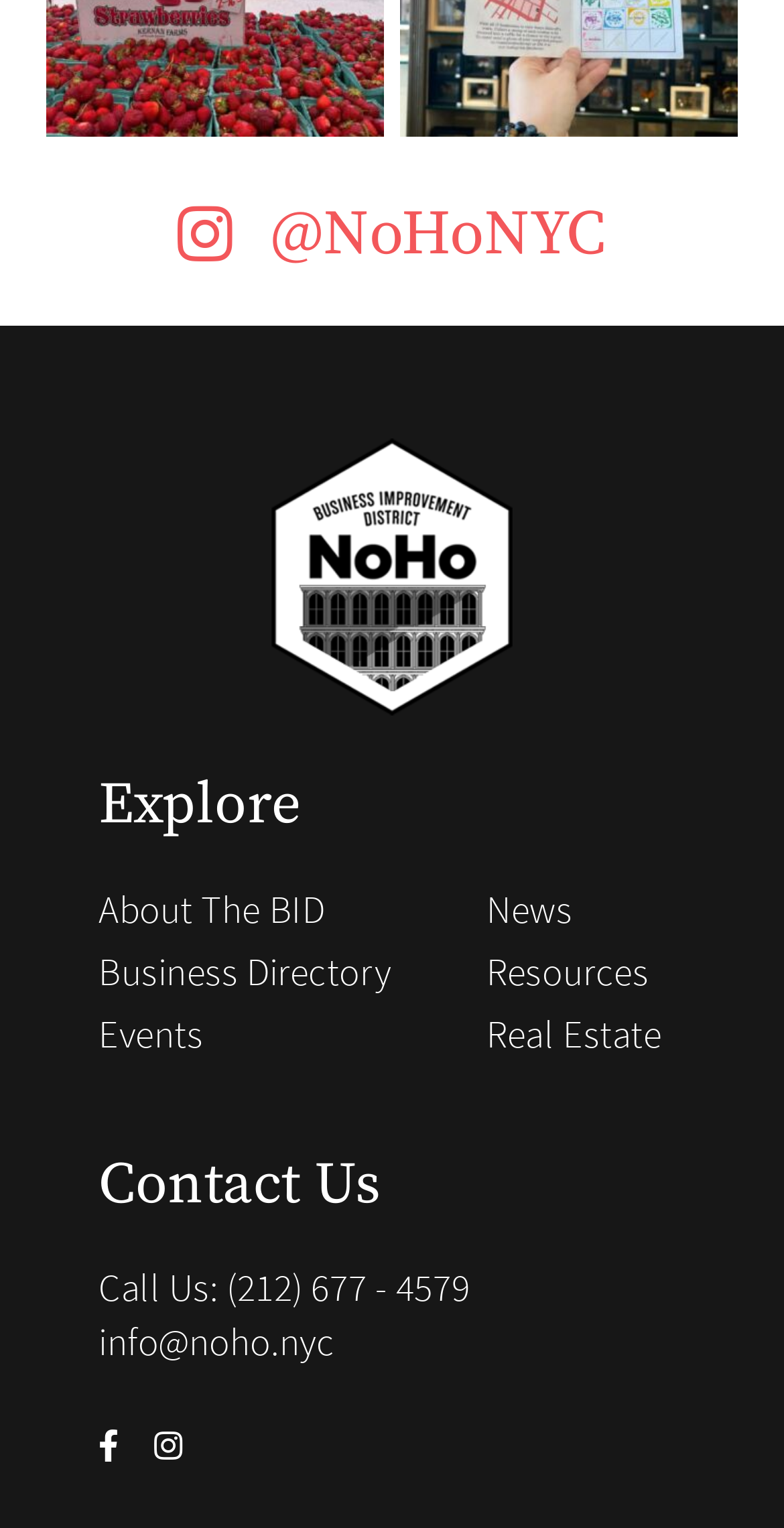Provide the bounding box coordinates for the UI element that is described as: "(212) 677 - 4579".

[0.289, 0.827, 0.599, 0.858]